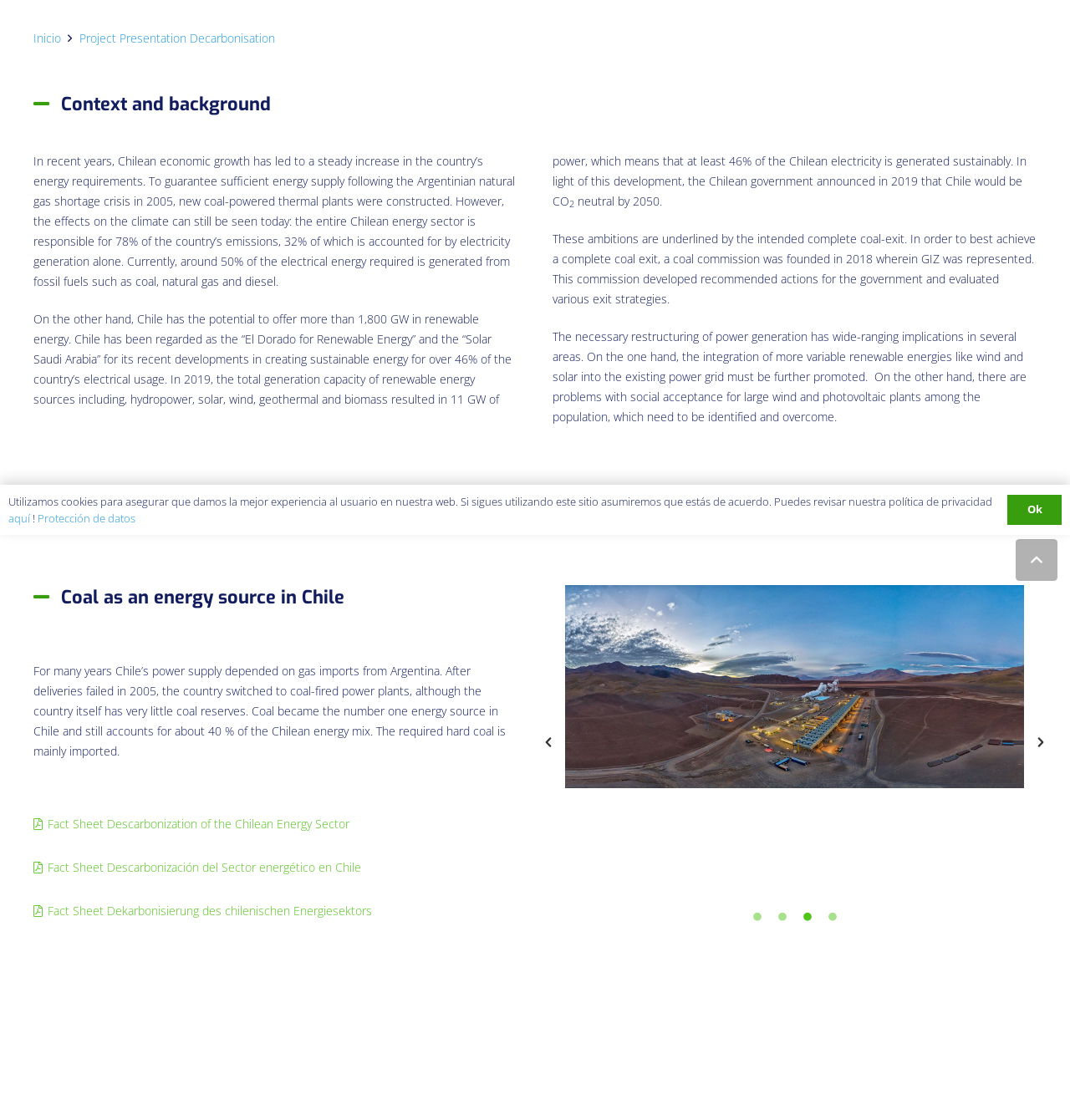Using the provided description Lesson resourcesResources, find the bounding box coordinates for the UI element. Provide the coordinates in (top-left x, top-left y, bottom-right x, bottom-right y) format, ensuring all values are between 0 and 1.

None